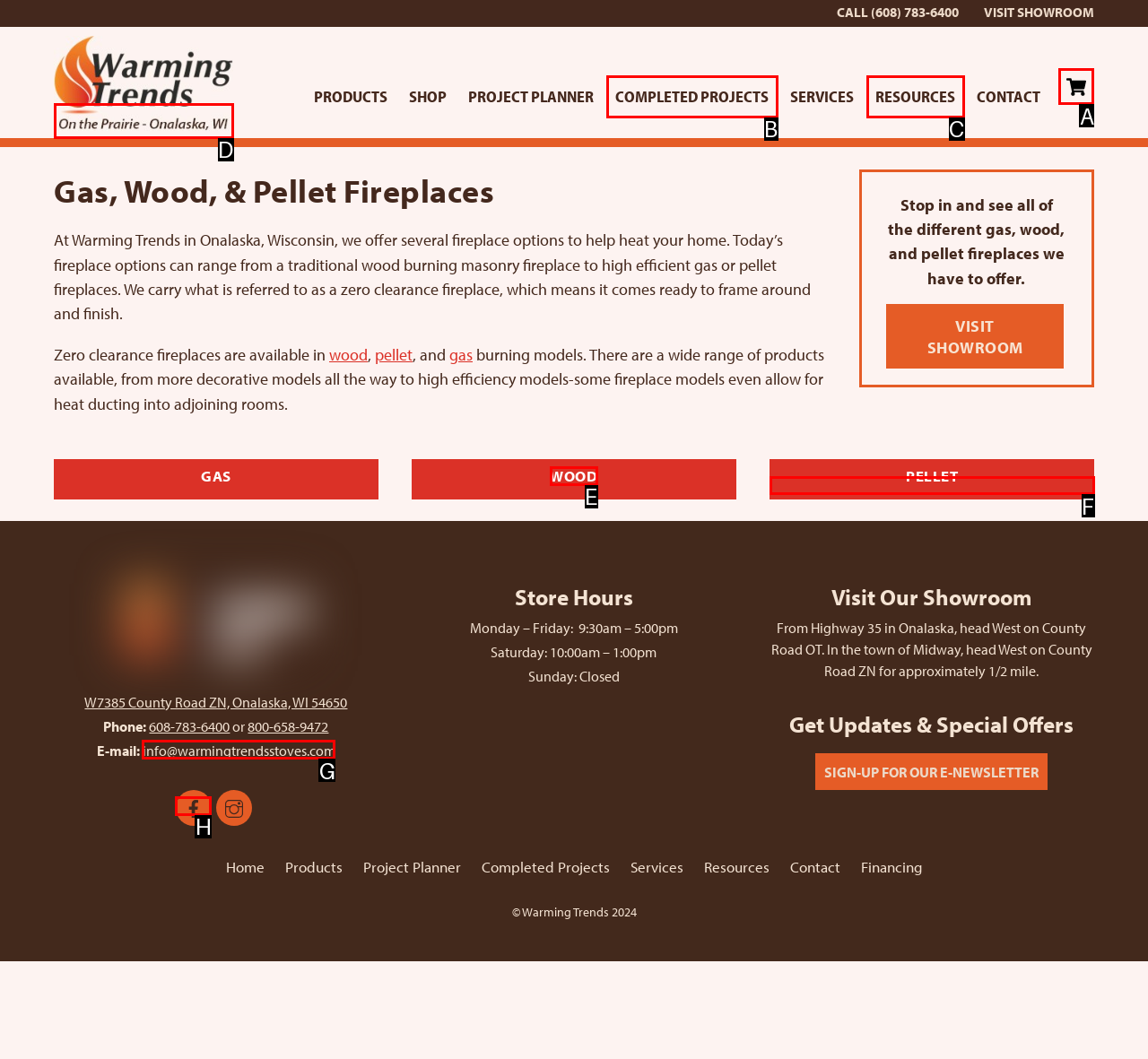Determine the letter of the UI element that you need to click to perform the task: click on MAILING link.
Provide your answer with the appropriate option's letter.

None